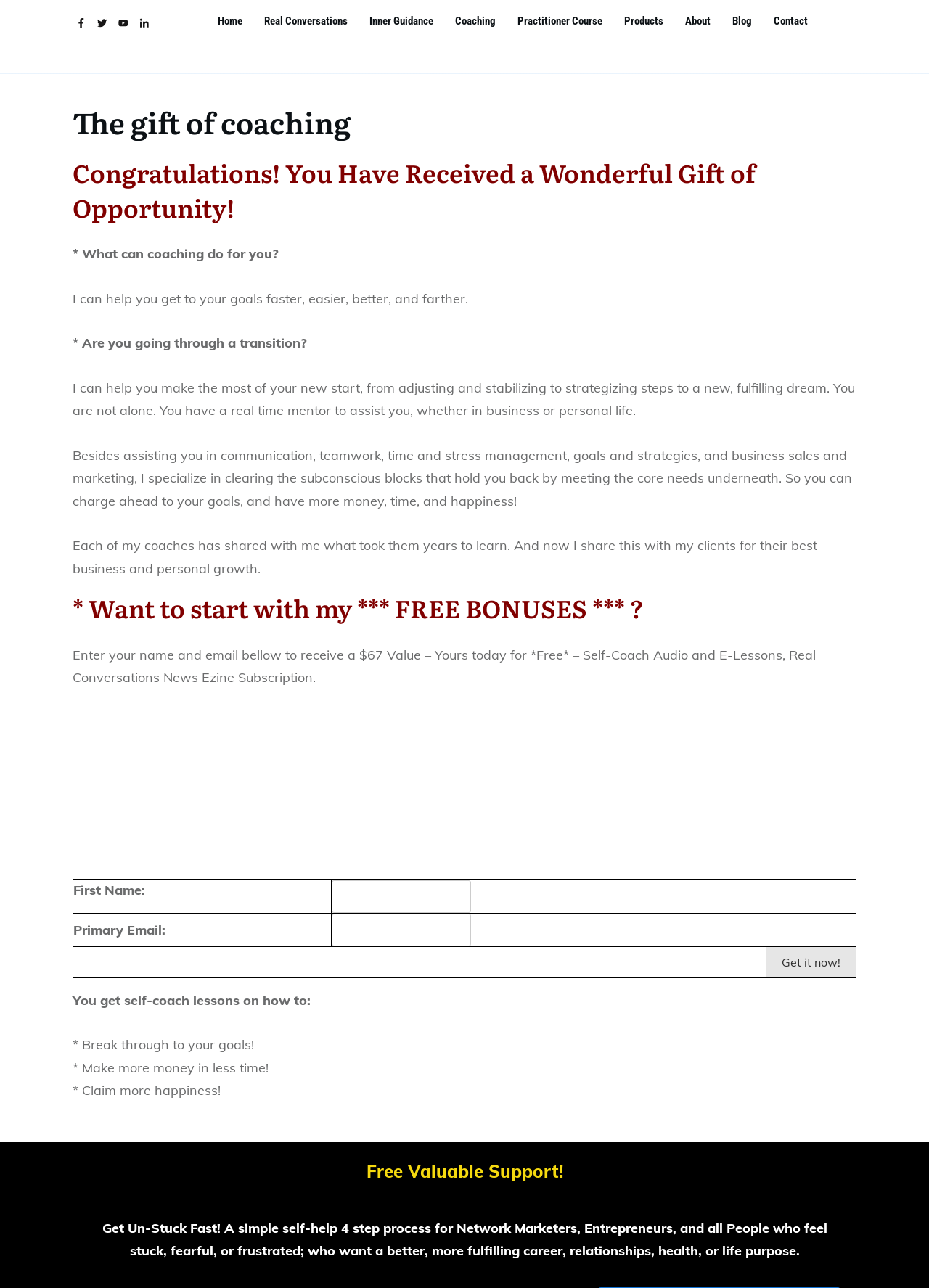Locate the bounding box coordinates of the element's region that should be clicked to carry out the following instruction: "Click the 'Coaching' link". The coordinates need to be four float numbers between 0 and 1, i.e., [left, top, right, bottom].

[0.49, 0.008, 0.534, 0.025]